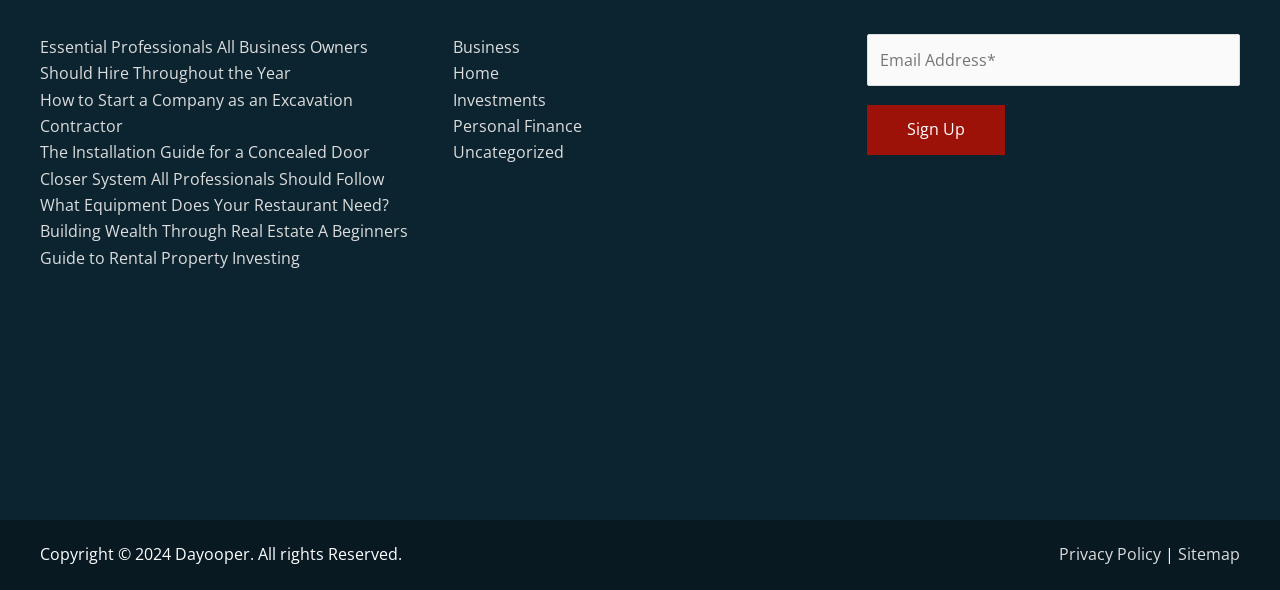Pinpoint the bounding box coordinates of the clickable area needed to execute the instruction: "Click on the 'Privacy Policy' link". The coordinates should be specified as four float numbers between 0 and 1, i.e., [left, top, right, bottom].

[0.827, 0.92, 0.91, 0.957]